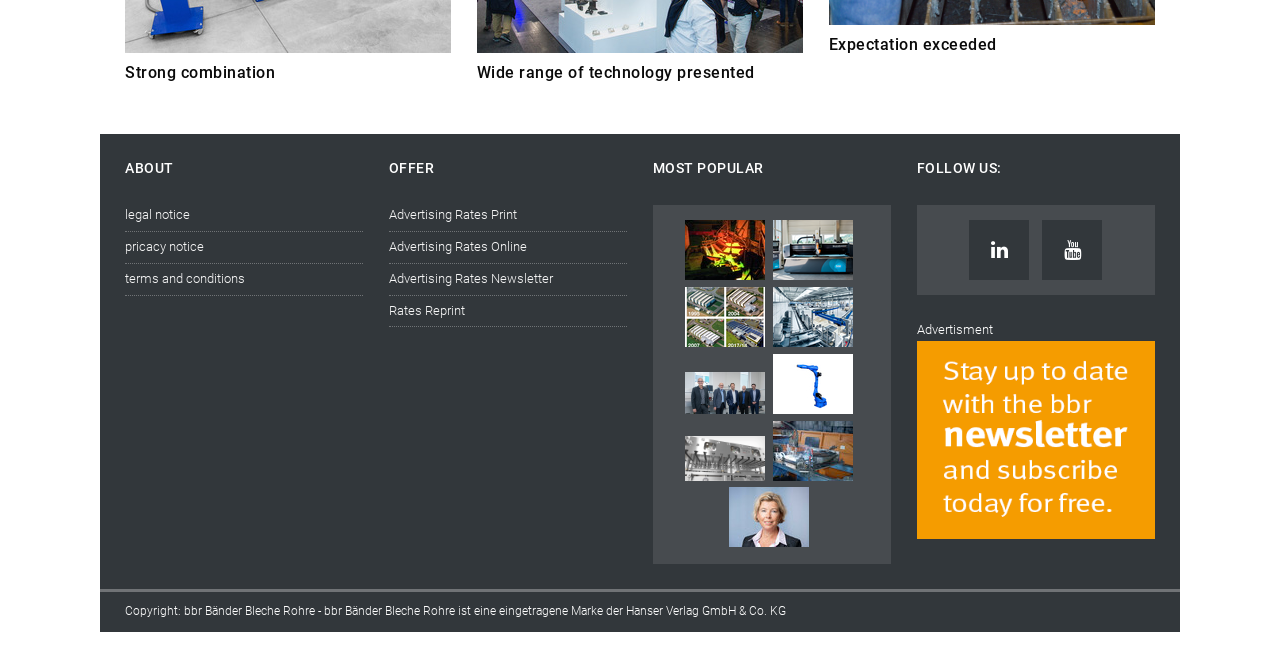Provide the bounding box coordinates for the UI element that is described as: "pricacy notice".

[0.098, 0.353, 0.284, 0.4]